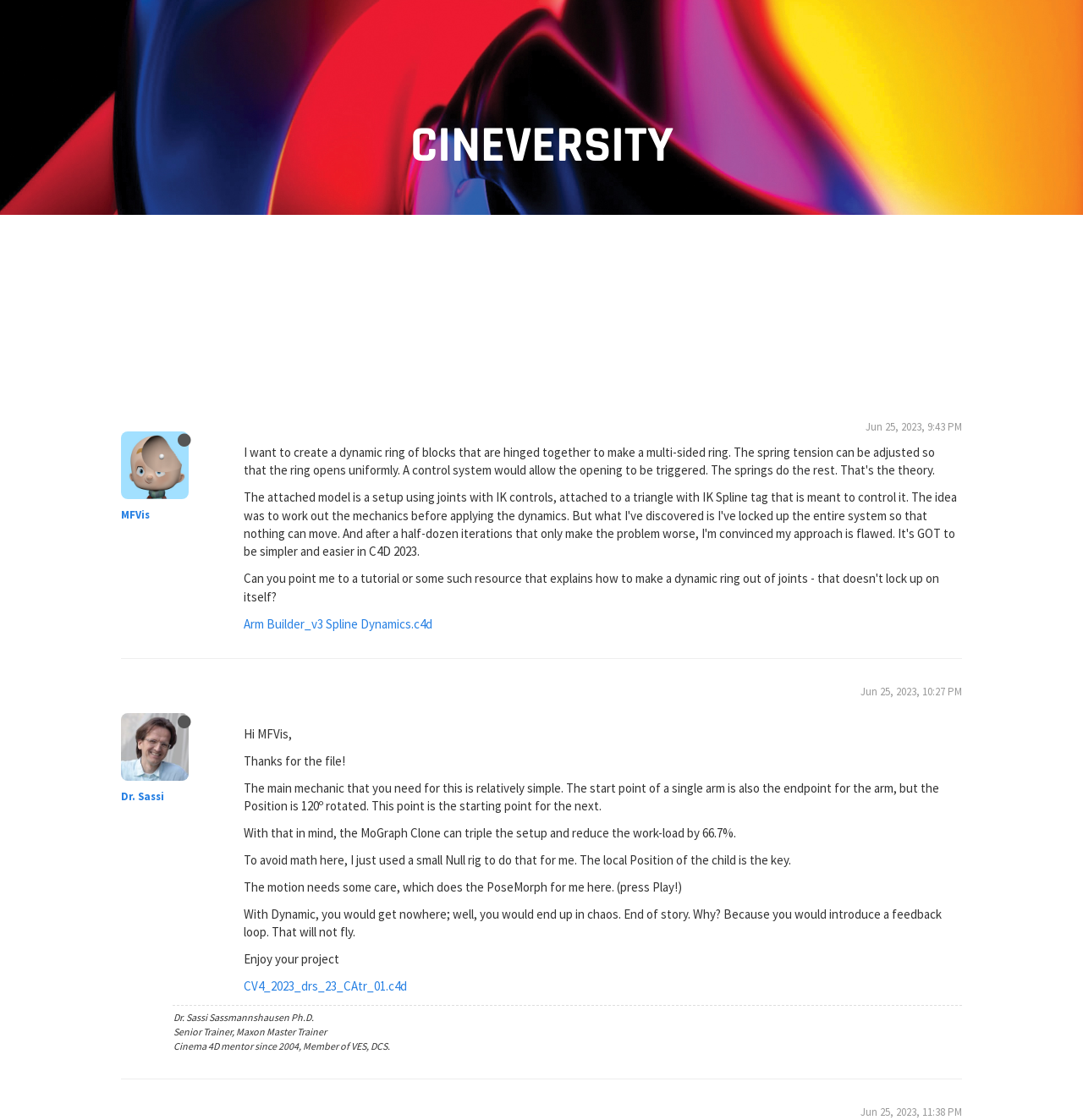Find the bounding box coordinates of the element to click in order to complete the given instruction: "View Dr. Sassi's profile."

[0.112, 0.104, 0.186, 0.118]